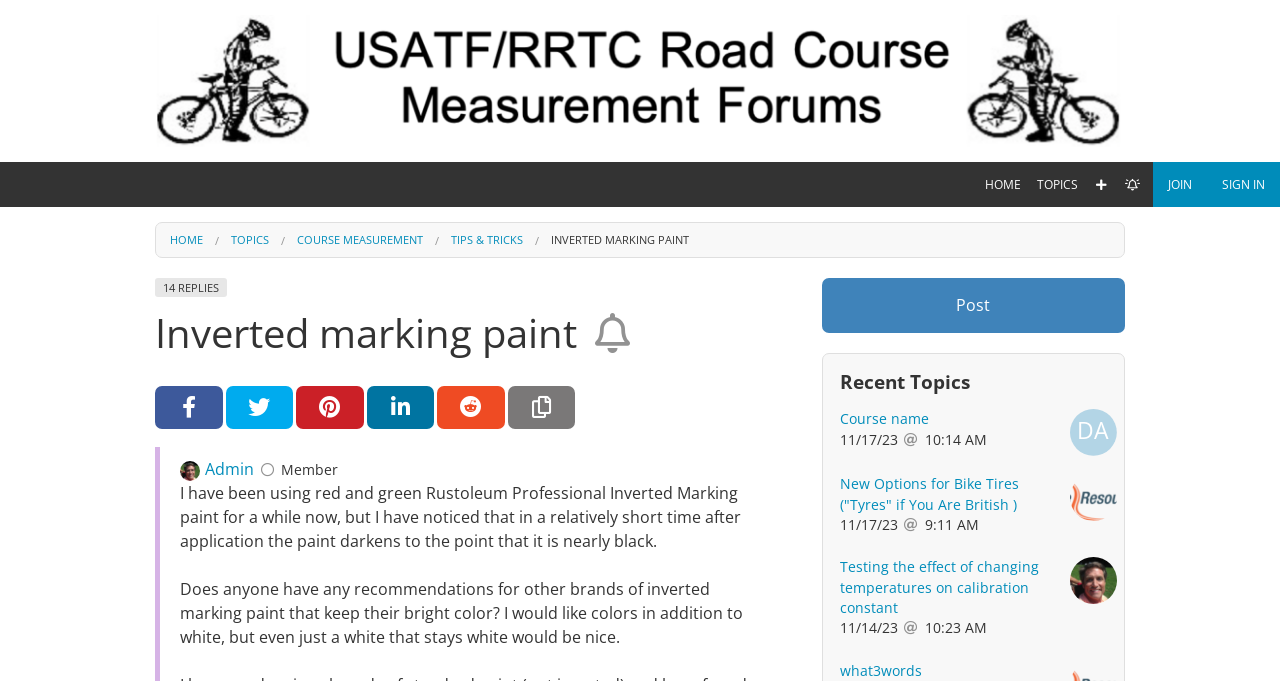What is the topic of the current discussion?
Using the picture, provide a one-word or short phrase answer.

Inverted marking paint